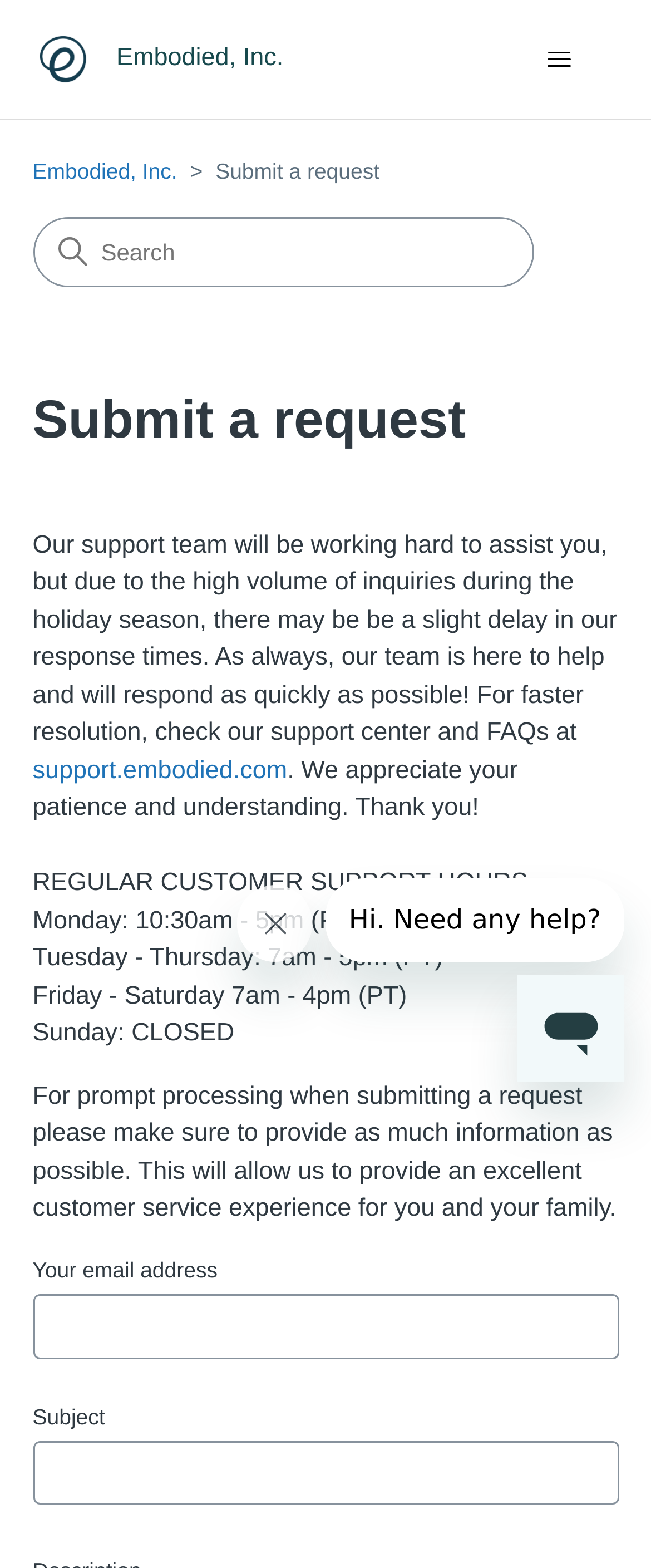Identify and extract the main heading from the webpage.

Submit a request